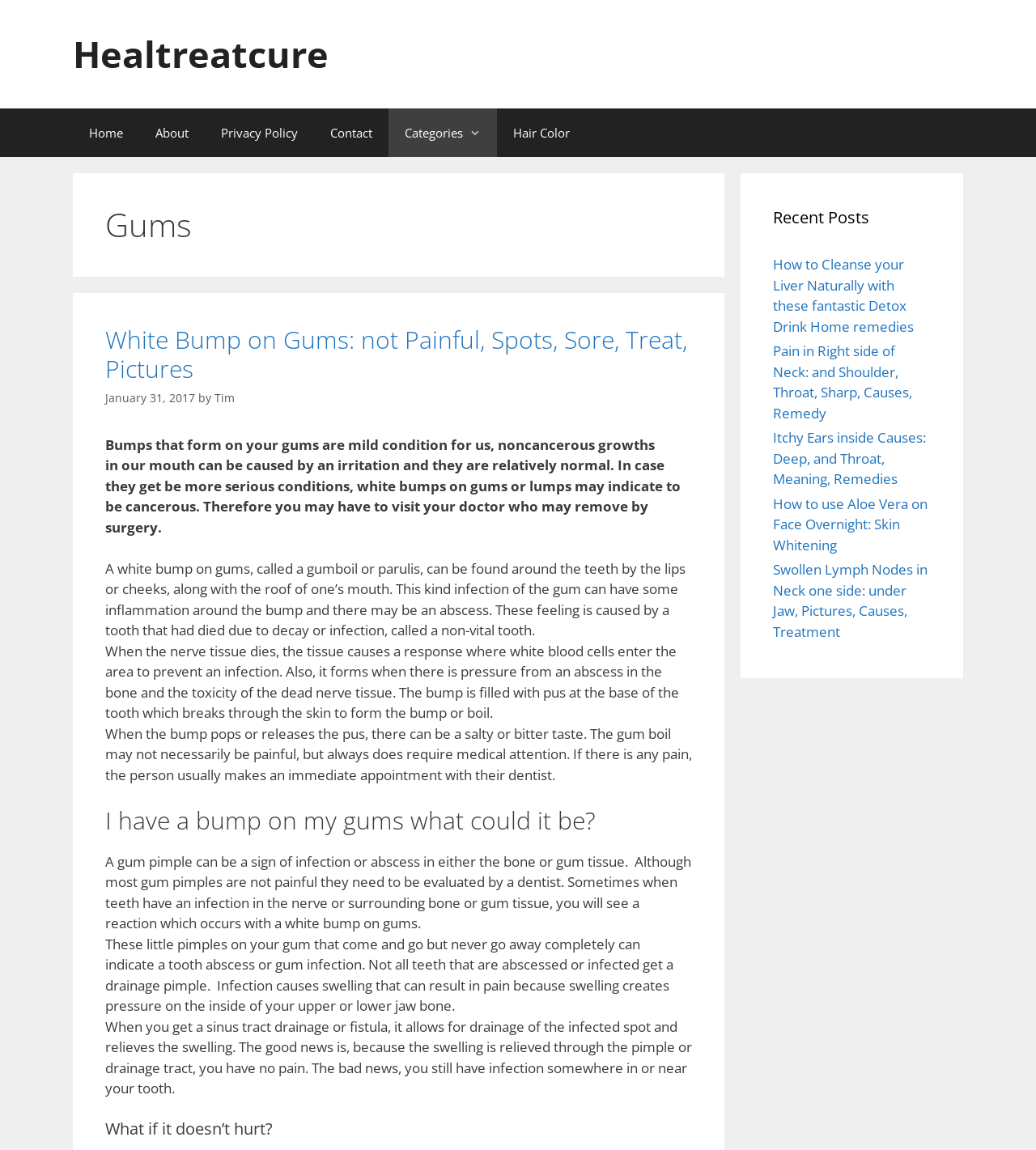Using the element description provided, determine the bounding box coordinates in the format (top-left x, top-left y, bottom-right x, bottom-right y). Ensure that all values are floating point numbers between 0 and 1. Element description: Privacy Policy

[0.198, 0.094, 0.303, 0.137]